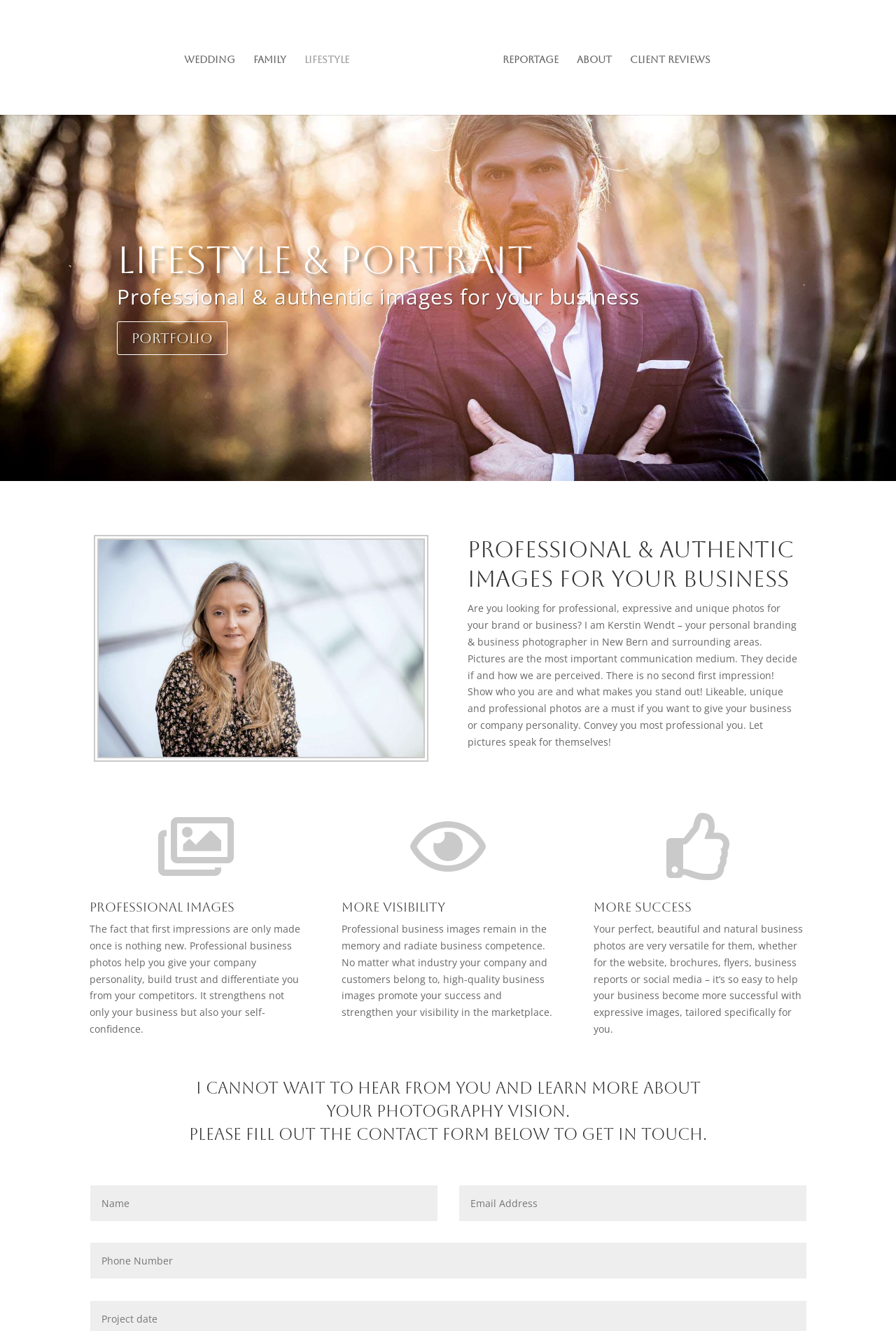Identify the bounding box of the UI element described as follows: "Katalin Lékáné Viszokai". Provide the coordinates as four float numbers in the range of 0 to 1 [left, top, right, bottom].

None